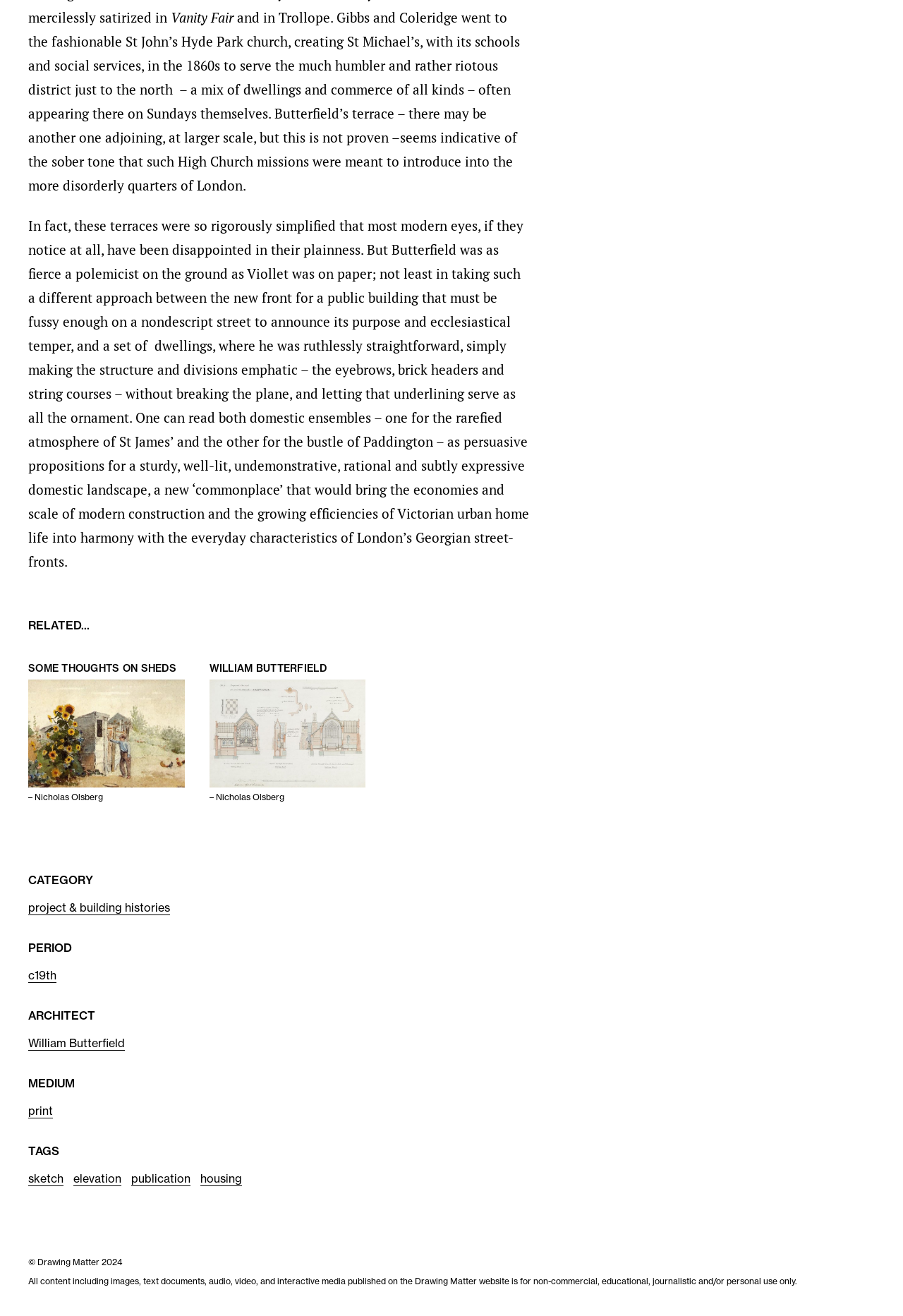Please find the bounding box coordinates of the element that must be clicked to perform the given instruction: "Click on the link 'SOME THOUGHTS ON SHEDS'". The coordinates should be four float numbers from 0 to 1, i.e., [left, top, right, bottom].

[0.031, 0.504, 0.204, 0.513]